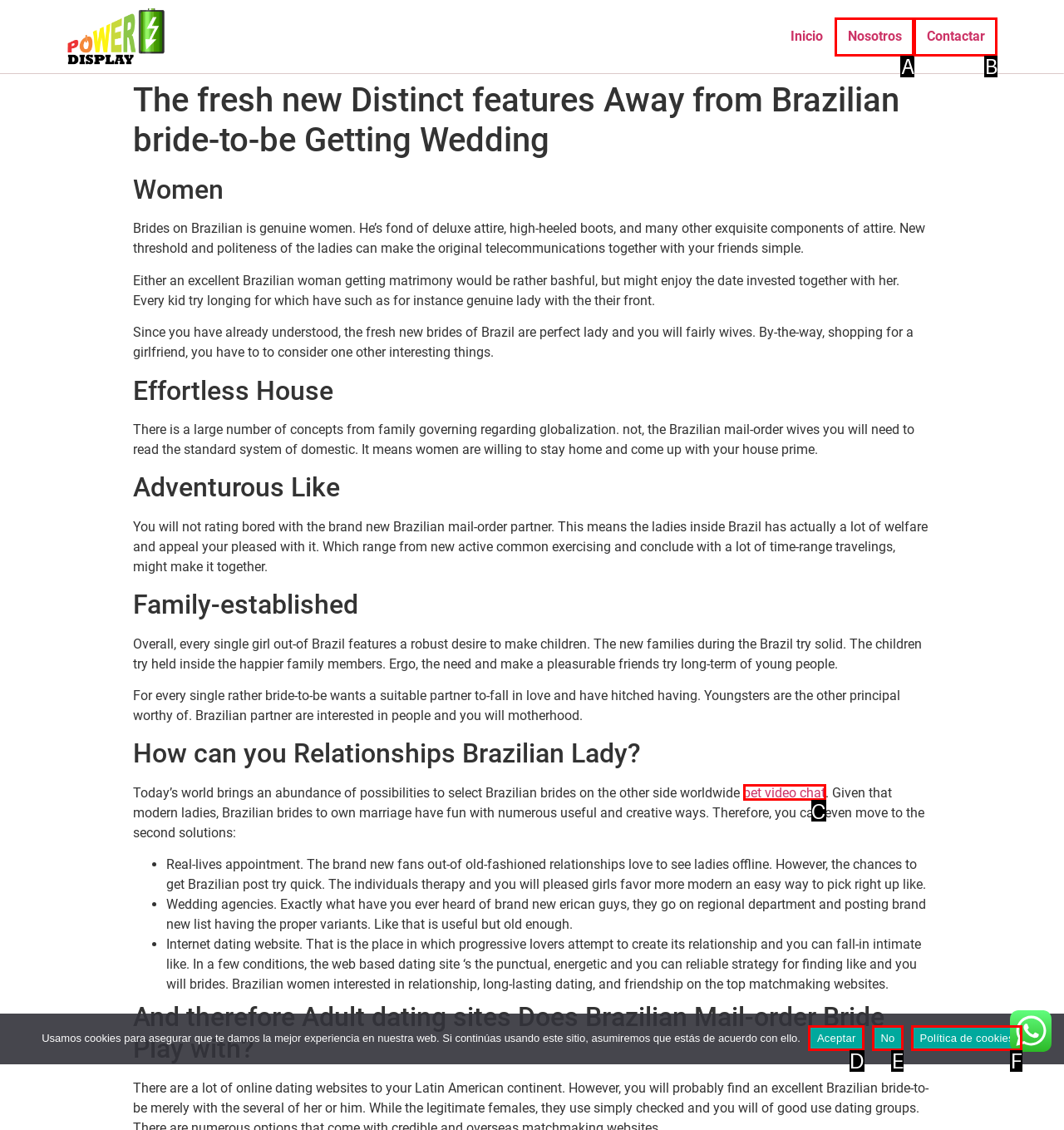Given the description: Política de cookies
Identify the letter of the matching UI element from the options.

F